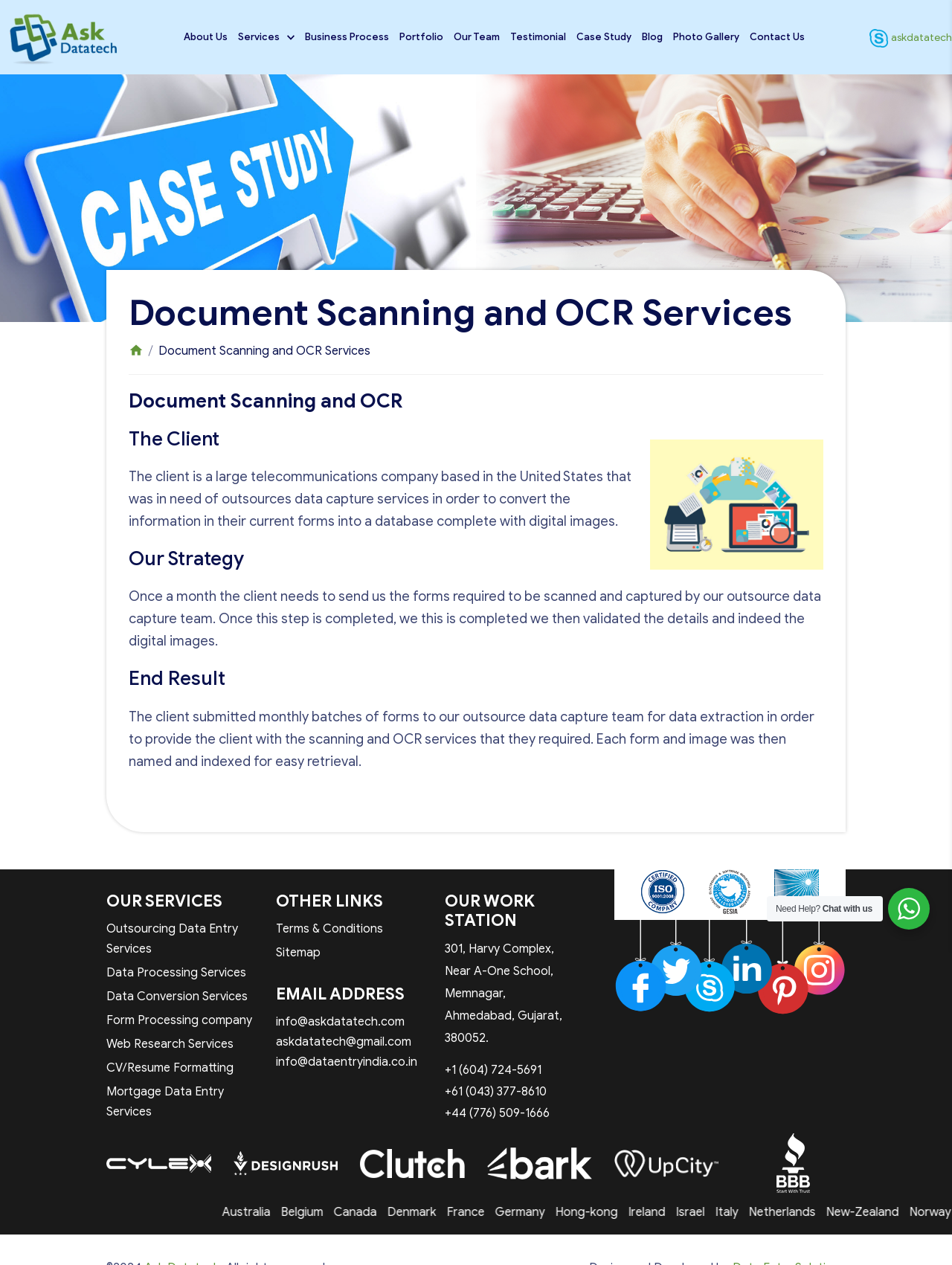Determine the bounding box coordinates for the element that should be clicked to follow this instruction: "View the 'October 2022' archives". The coordinates should be given as four float numbers between 0 and 1, in the format [left, top, right, bottom].

None